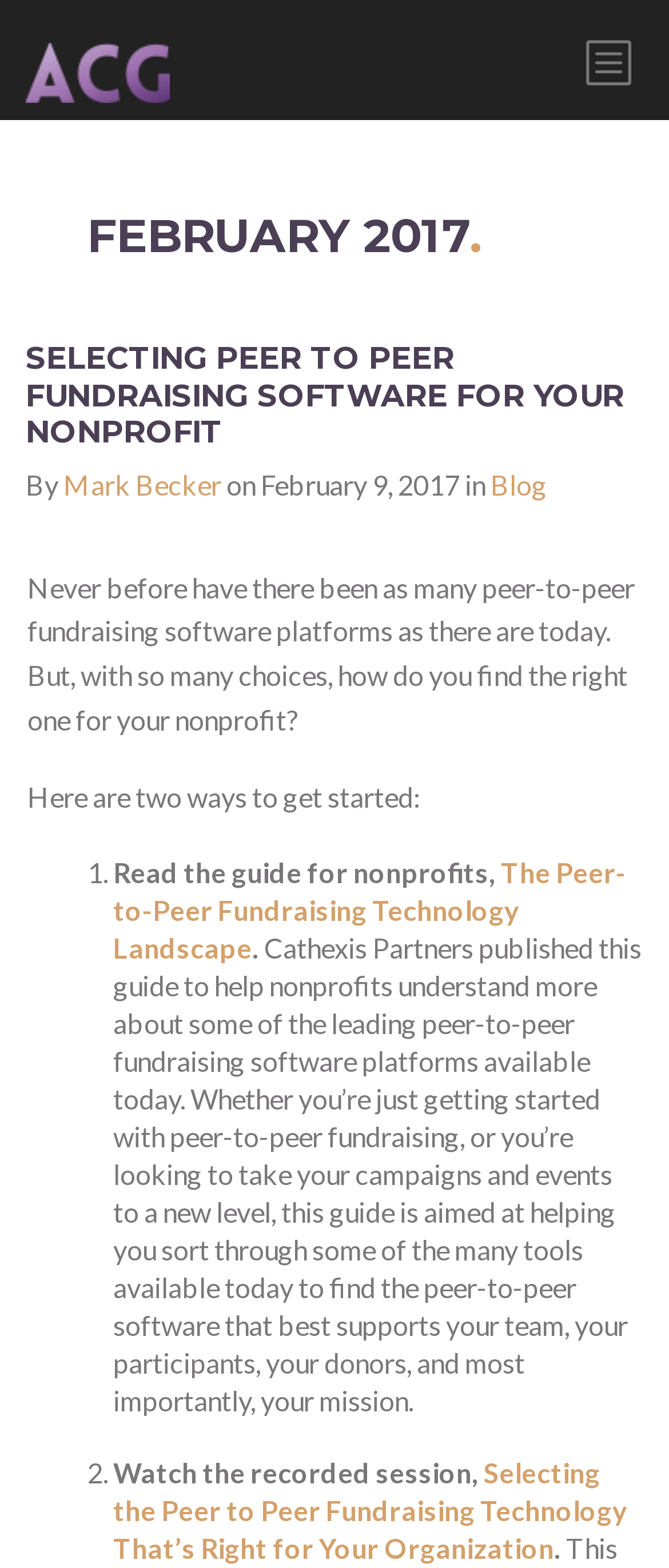Respond to the question with just a single word or phrase: 
What are the two ways to get started with peer-to-peer fundraising software?

Read the guide and watch the recorded session